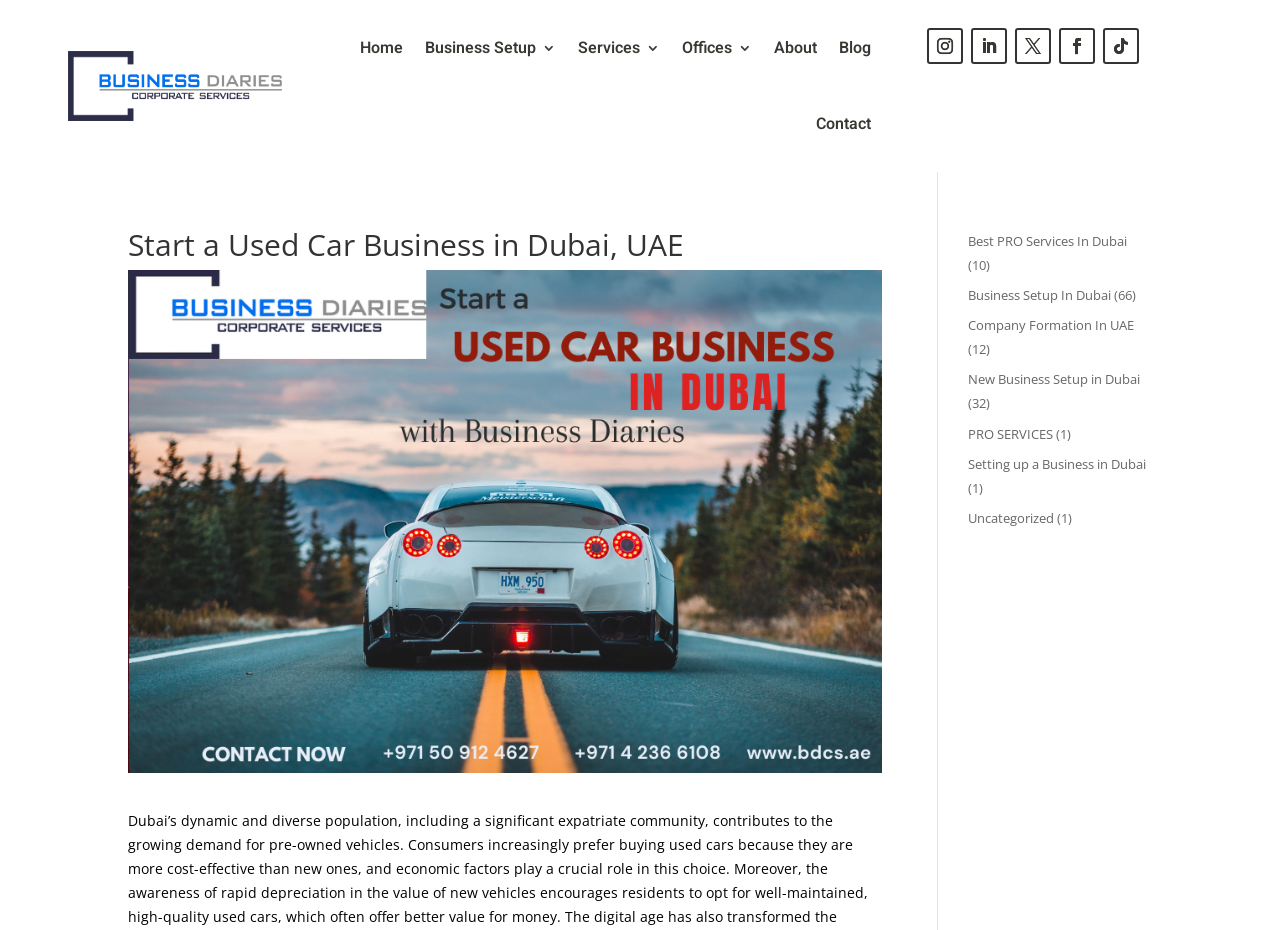Give a one-word or short phrase answer to the question: 
How many links are present in the top navigation menu?

7